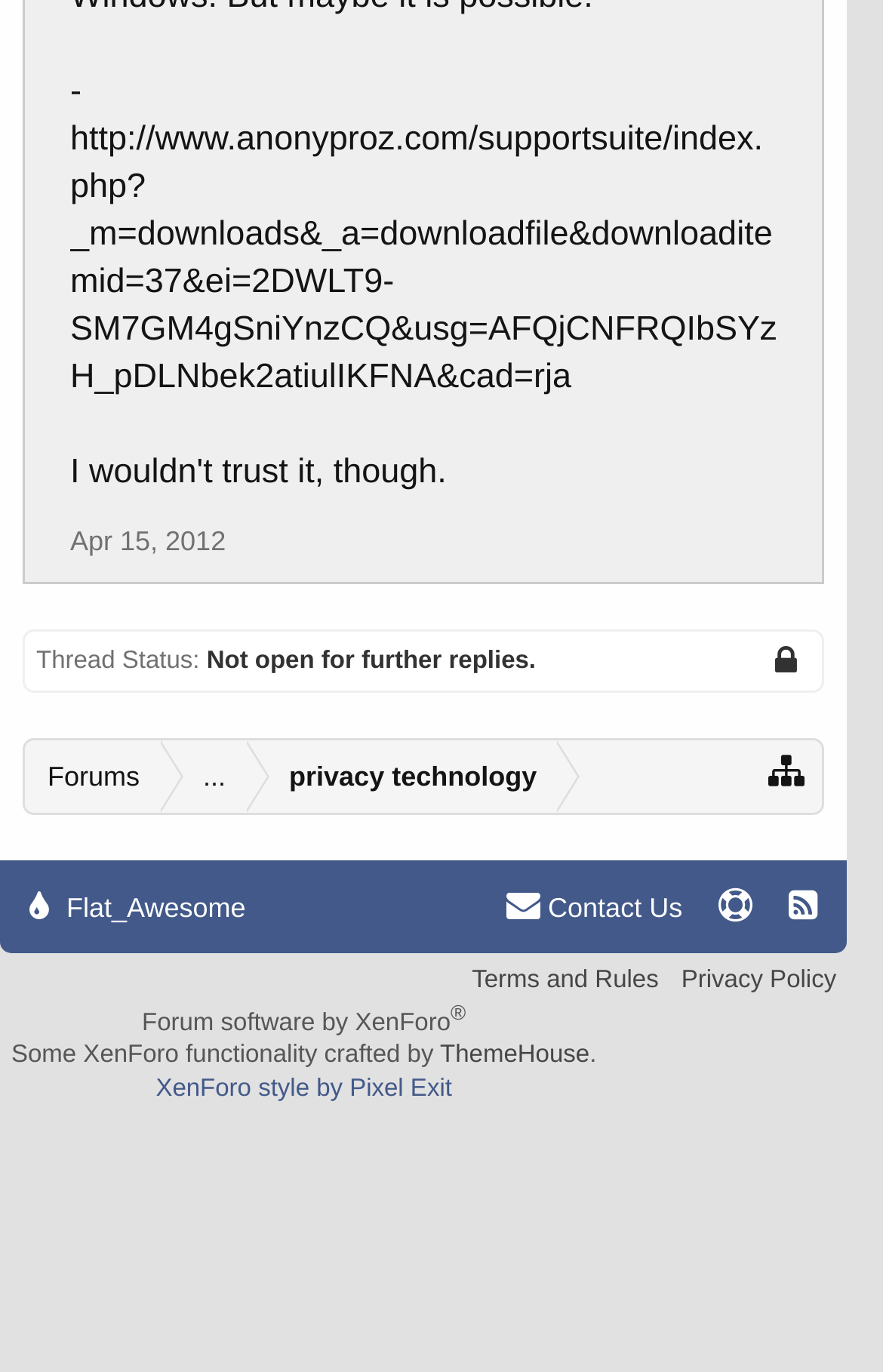How many links are there in the footer section?
Use the image to give a comprehensive and detailed response to the question.

I counted the number of links in the footer section by looking at the links 'Contact Us', 'Terms and Rules', 'Privacy Policy', 'Forum software by XenForo®', 'ThemeHouse', and 'XenForo style by Pixel Exit'.